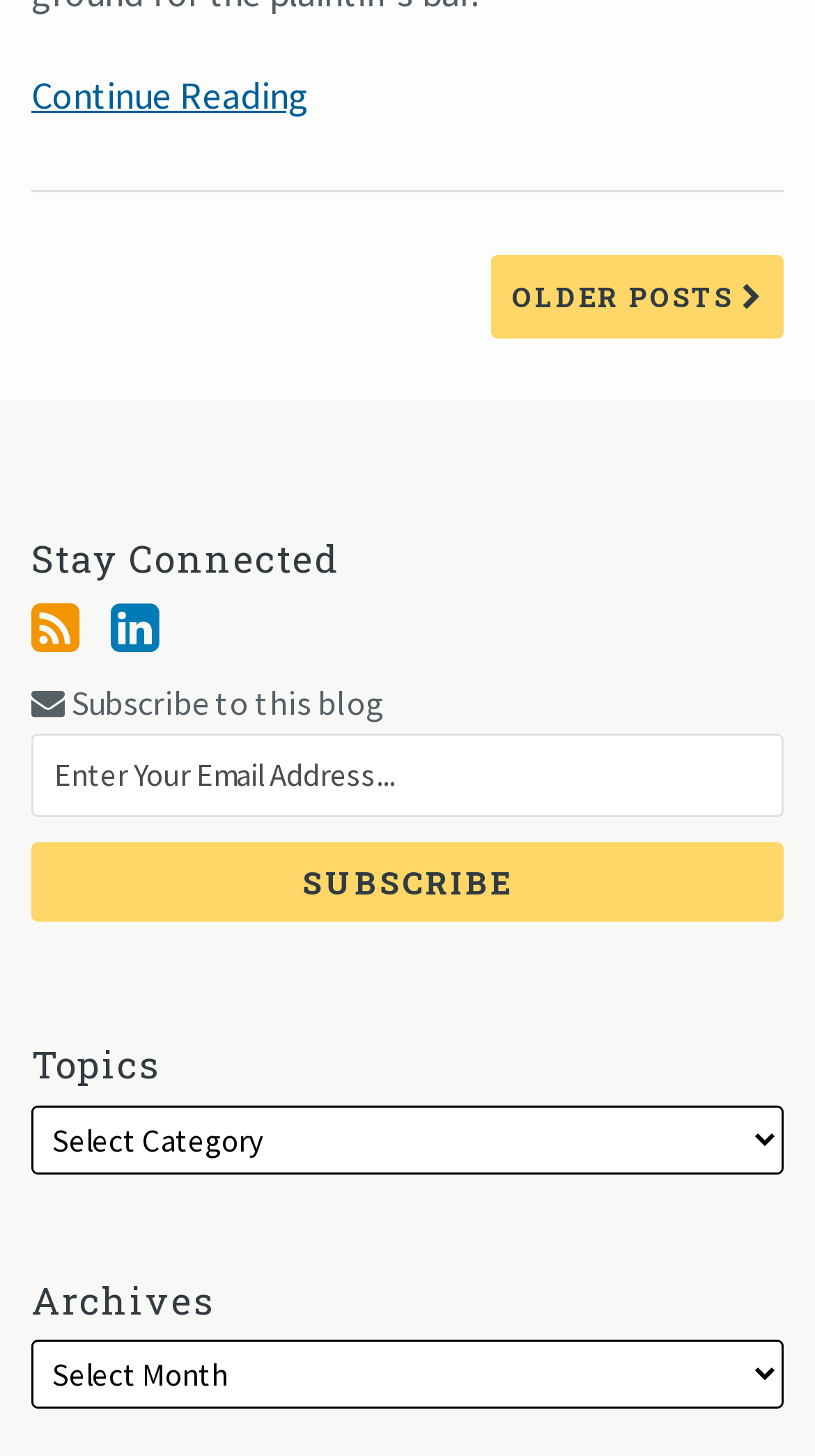What is the topic of the first article?
Please describe in detail the information shown in the image to answer the question.

The first article's title is 'Illinois Supreme Court Finds Illinois Biometric Information Privacy Act Not Preempted By State Workers’ Compensation Law', which suggests that the topic is related to the Illinois Biometric Information Privacy Act.